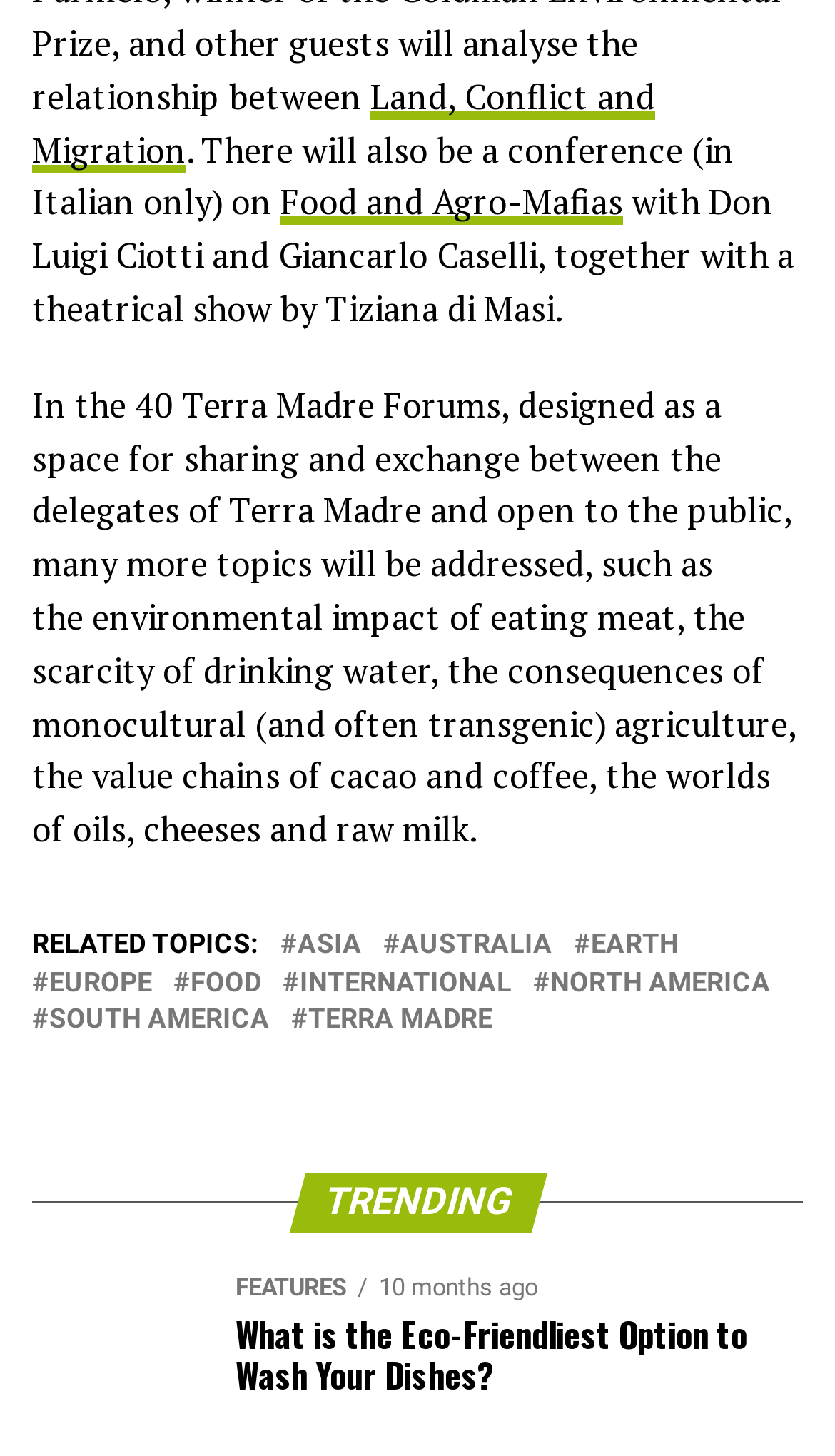What is the theme of the Terra Madre Forums?
Give a detailed response to the question by analyzing the screenshot.

The Terra Madre Forums are described as a space for 'sharing and exchange between the delegates of Terra Madre and open to the public'. This suggests that the theme of the forums is focused on sharing and exchange.